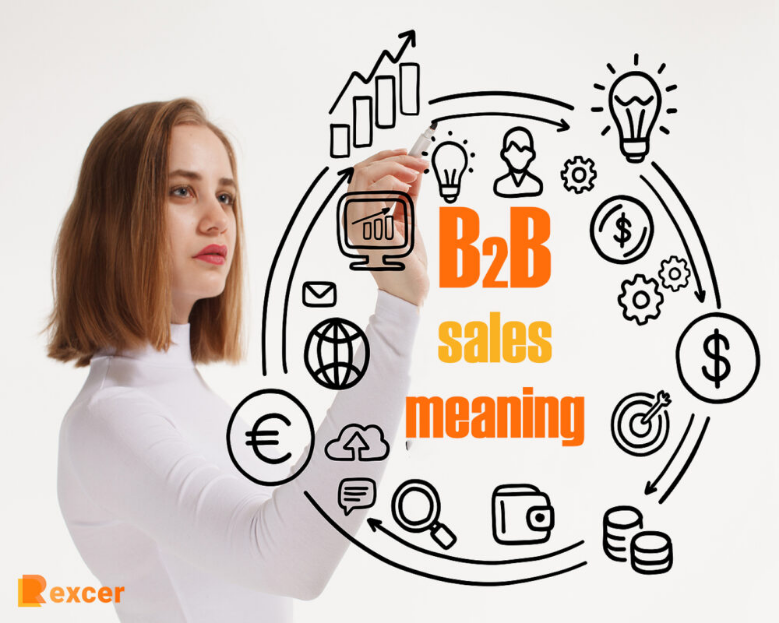Provide a short answer to the following question with just one word or phrase: What is the dominant color of the background?

White